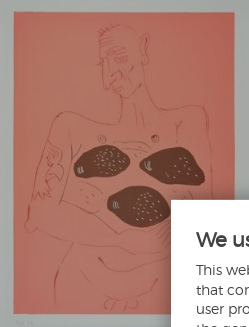Using a single word or phrase, answer the following question: 
What is the medium used to create this artwork?

linocut print